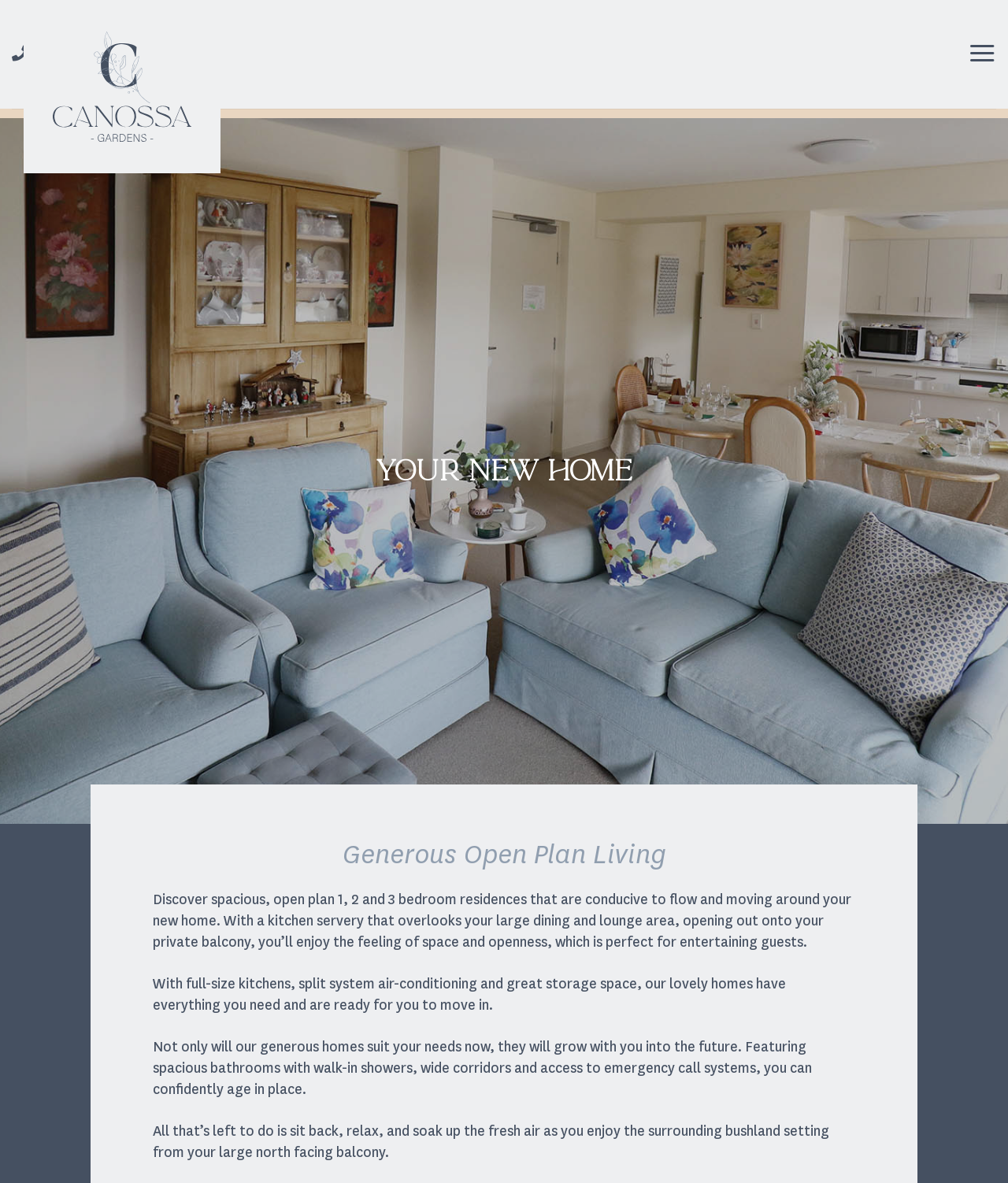Answer this question using a single word or a brief phrase:
What is the benefit of the north-facing balcony?

Fresh air